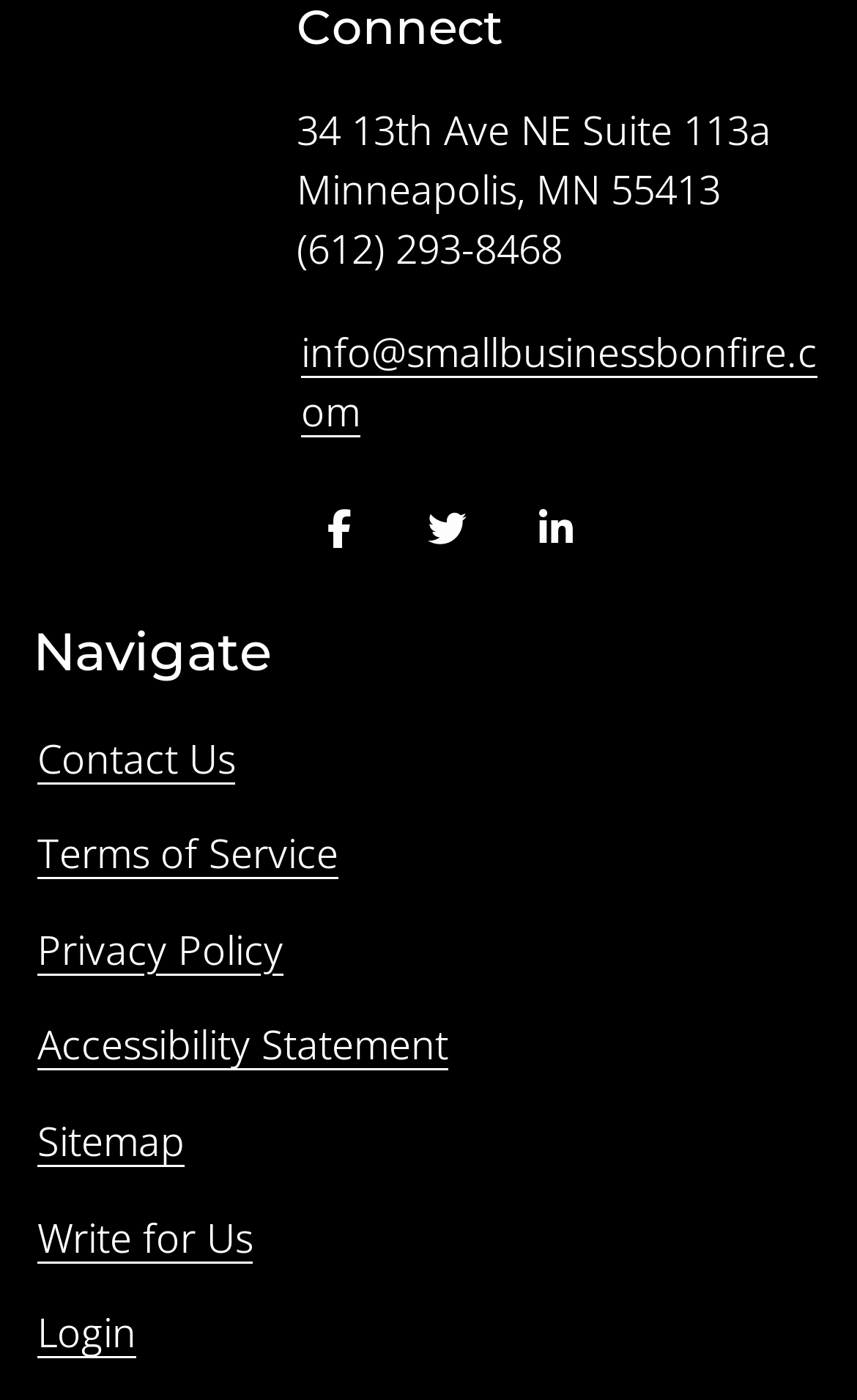Using the given element description, provide the bounding box coordinates (top-left x, top-left y, bottom-right x, bottom-right y) for the corresponding UI element in the screenshot: Privacy Policy

[0.038, 0.654, 0.336, 0.703]